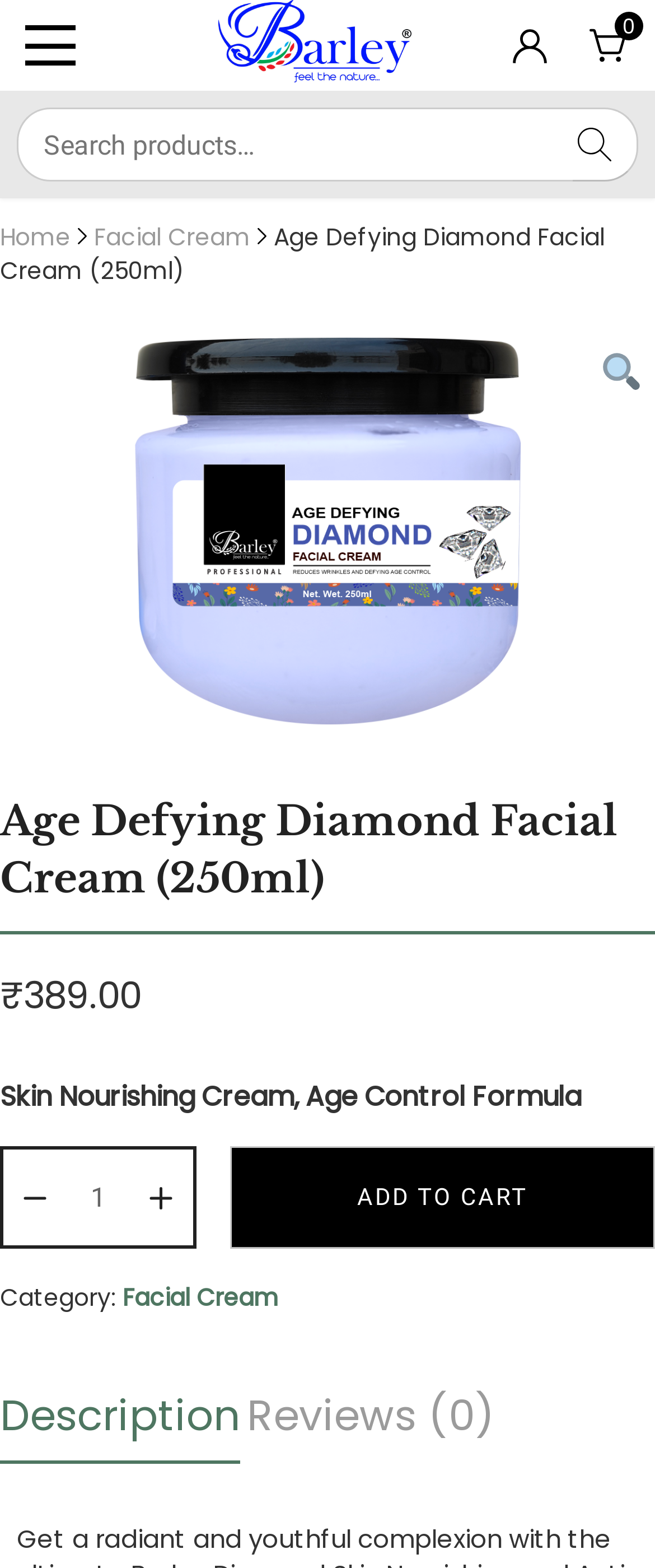Identify the bounding box coordinates of the region I need to click to complete this instruction: "Go to account page".

[0.782, 0.024, 0.836, 0.046]